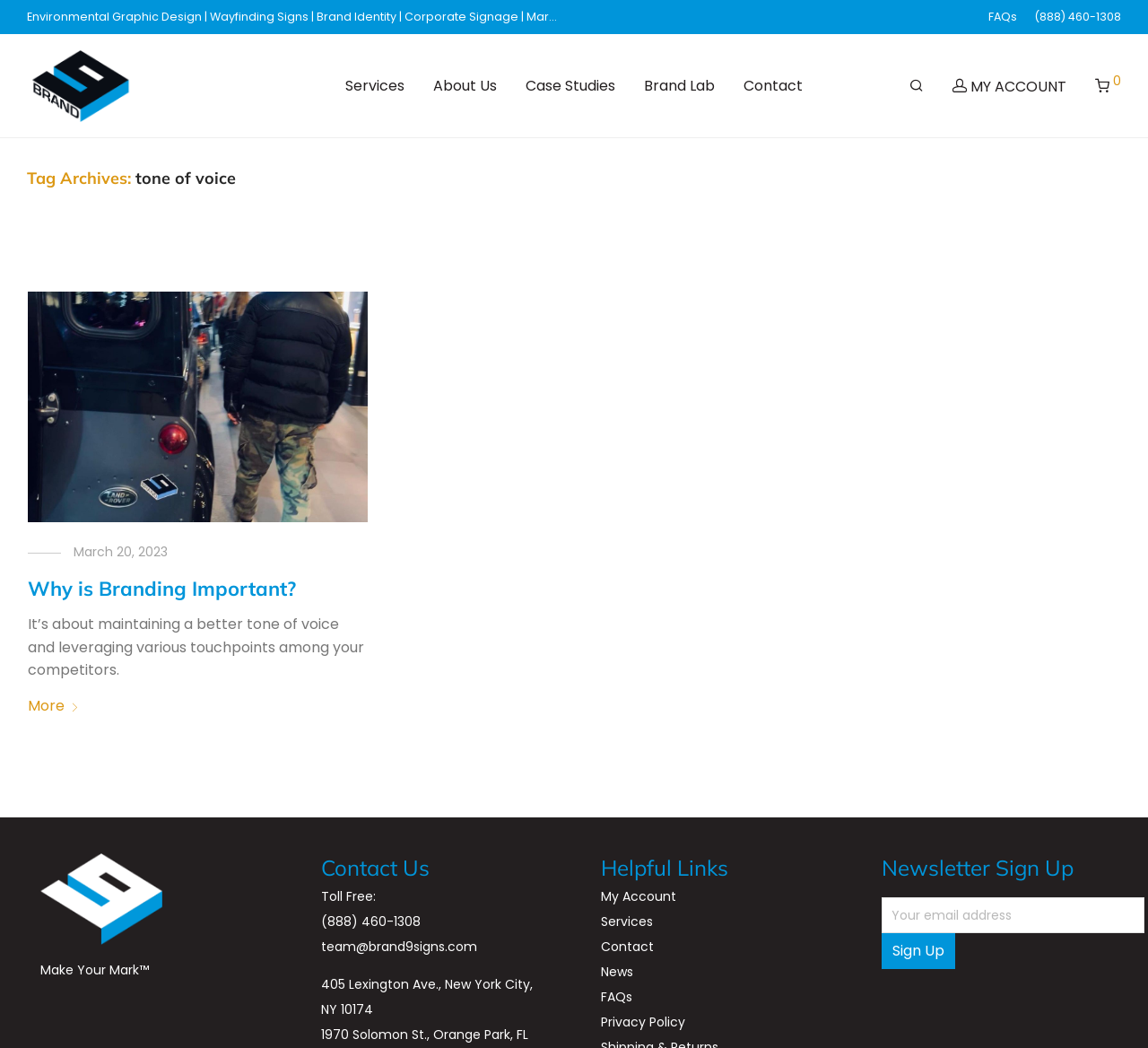Provide the bounding box coordinates for the area that should be clicked to complete the instruction: "Search for something".

[0.78, 0.061, 0.817, 0.104]